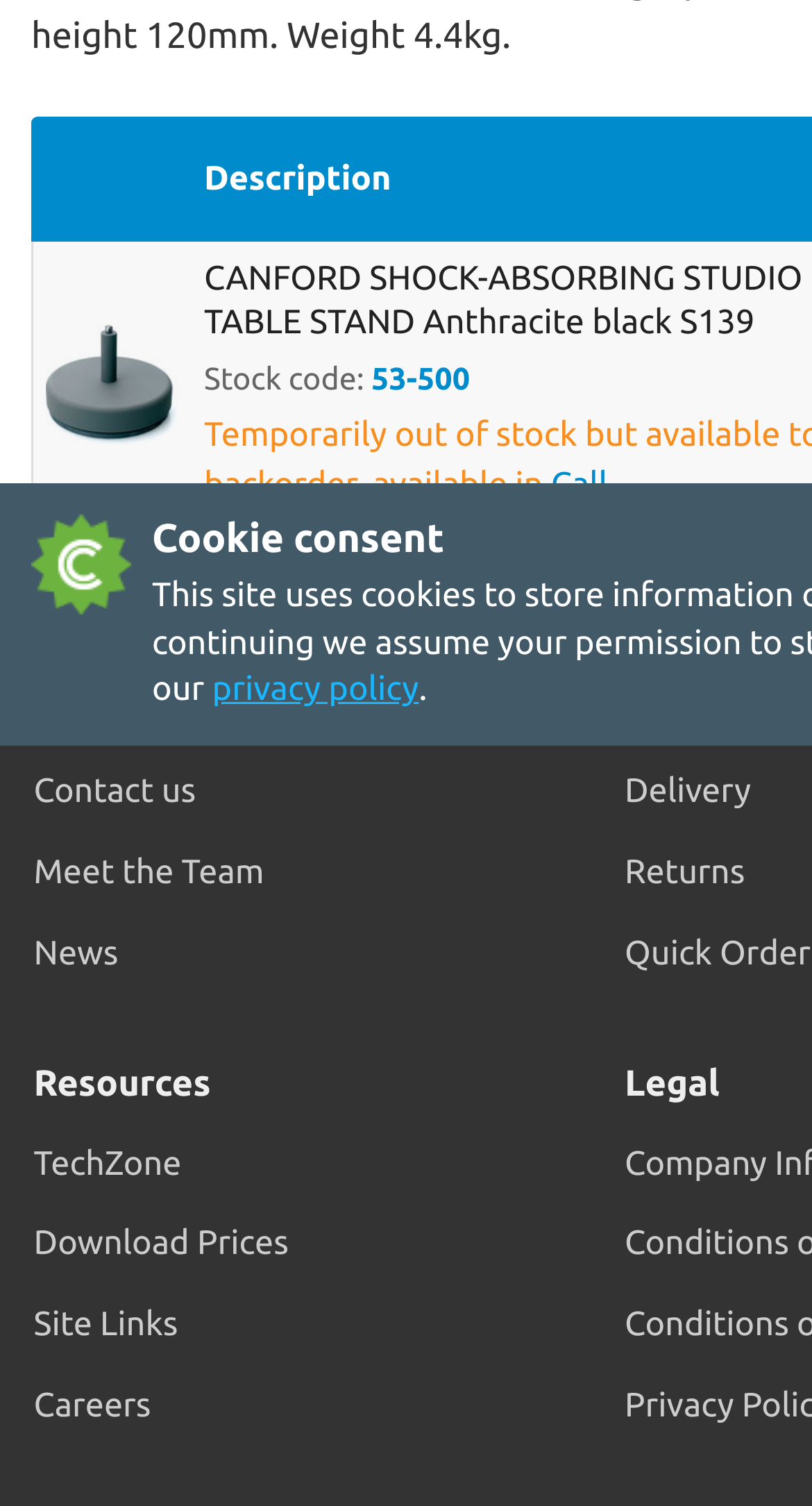Please find the bounding box coordinates of the element that must be clicked to perform the given instruction: "Learn about Canford". The coordinates should be four float numbers from 0 to 1, i.e., [left, top, right, bottom].

[0.042, 0.445, 0.769, 0.499]